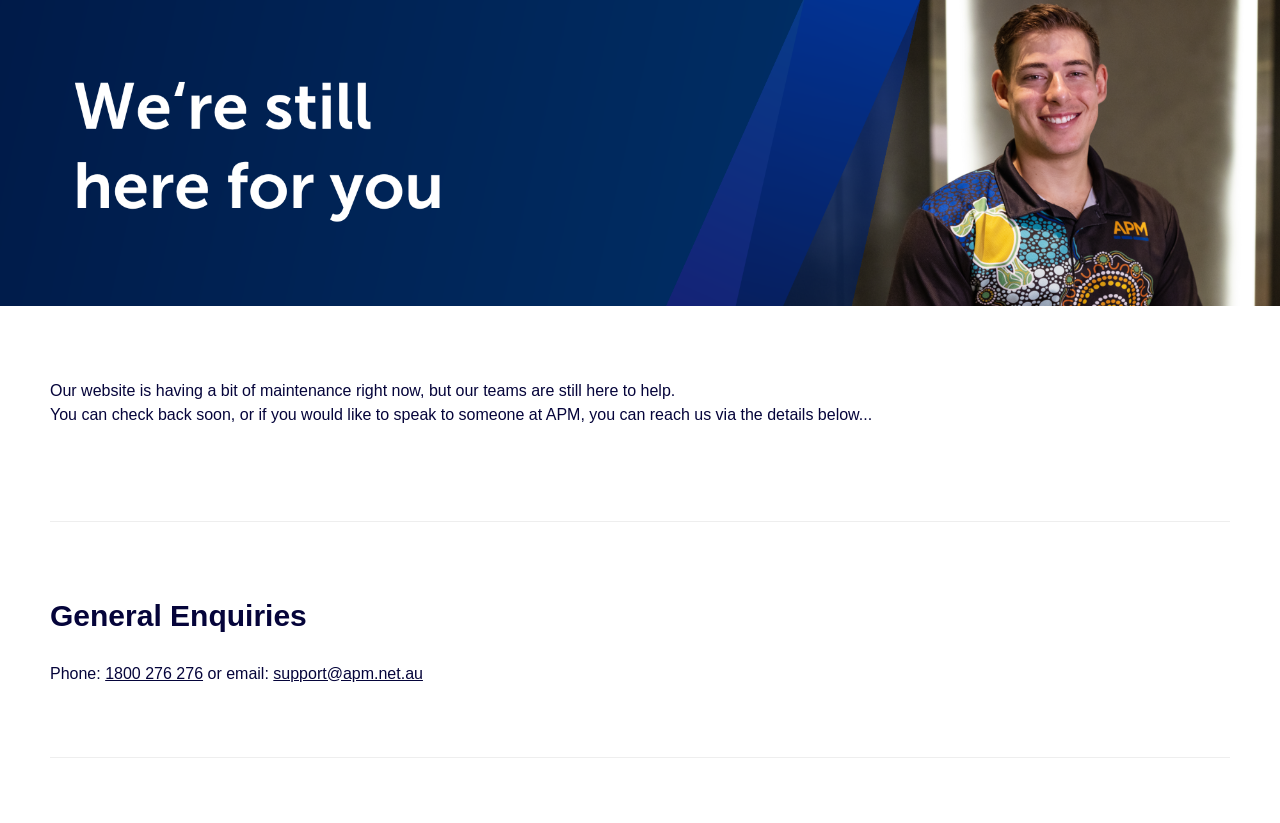Give a detailed overview of the webpage's appearance and contents.

The webpage is a maintenance page for APM, a trusted provider of job seeker programs and disability employment. At the top, there is a notification that the website is undergoing maintenance, but the teams are still available to help. This message is followed by an instruction to check back soon or contact APM via the provided details.

Below the notification, there is a horizontal separator line. Underneath the separator, the contact information for general enquiries is displayed. The contact details include a phone number, 1800 276 276, and an email address, support@apm.net.au. The phone number and email address are clickable links.